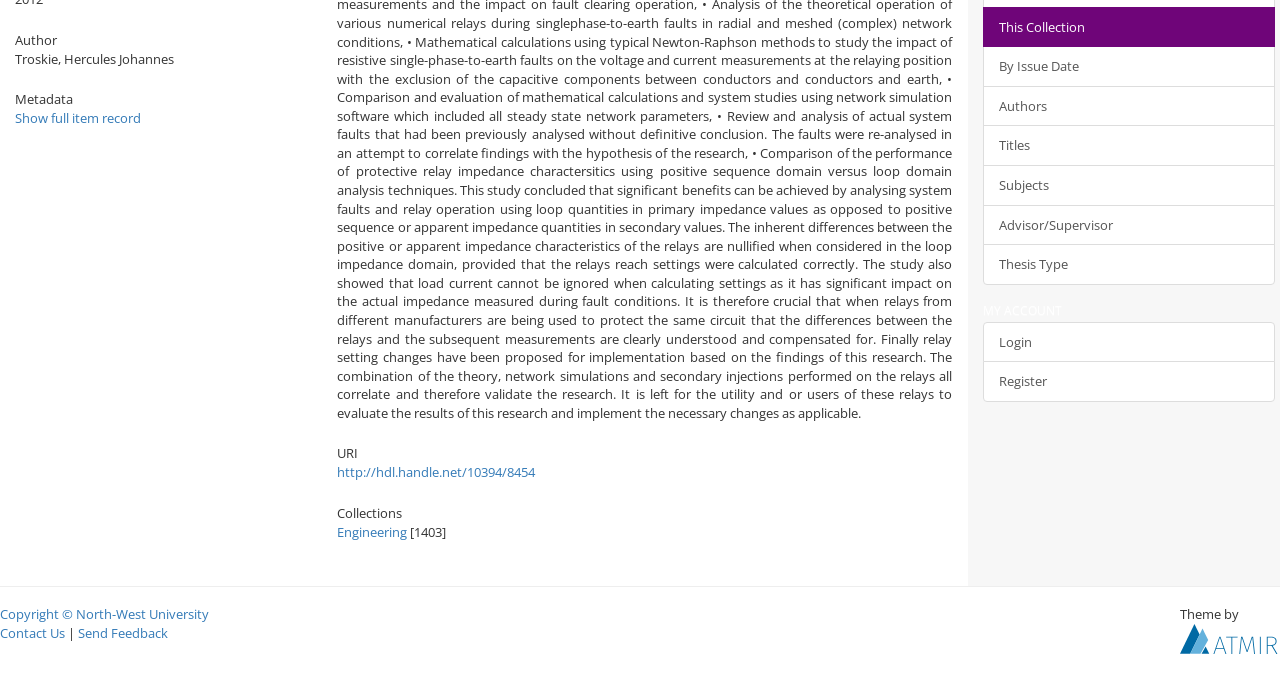Determine the bounding box coordinates for the UI element with the following description: "Titles". The coordinates should be four float numbers between 0 and 1, represented as [left, top, right, bottom].

[0.768, 0.184, 0.996, 0.243]